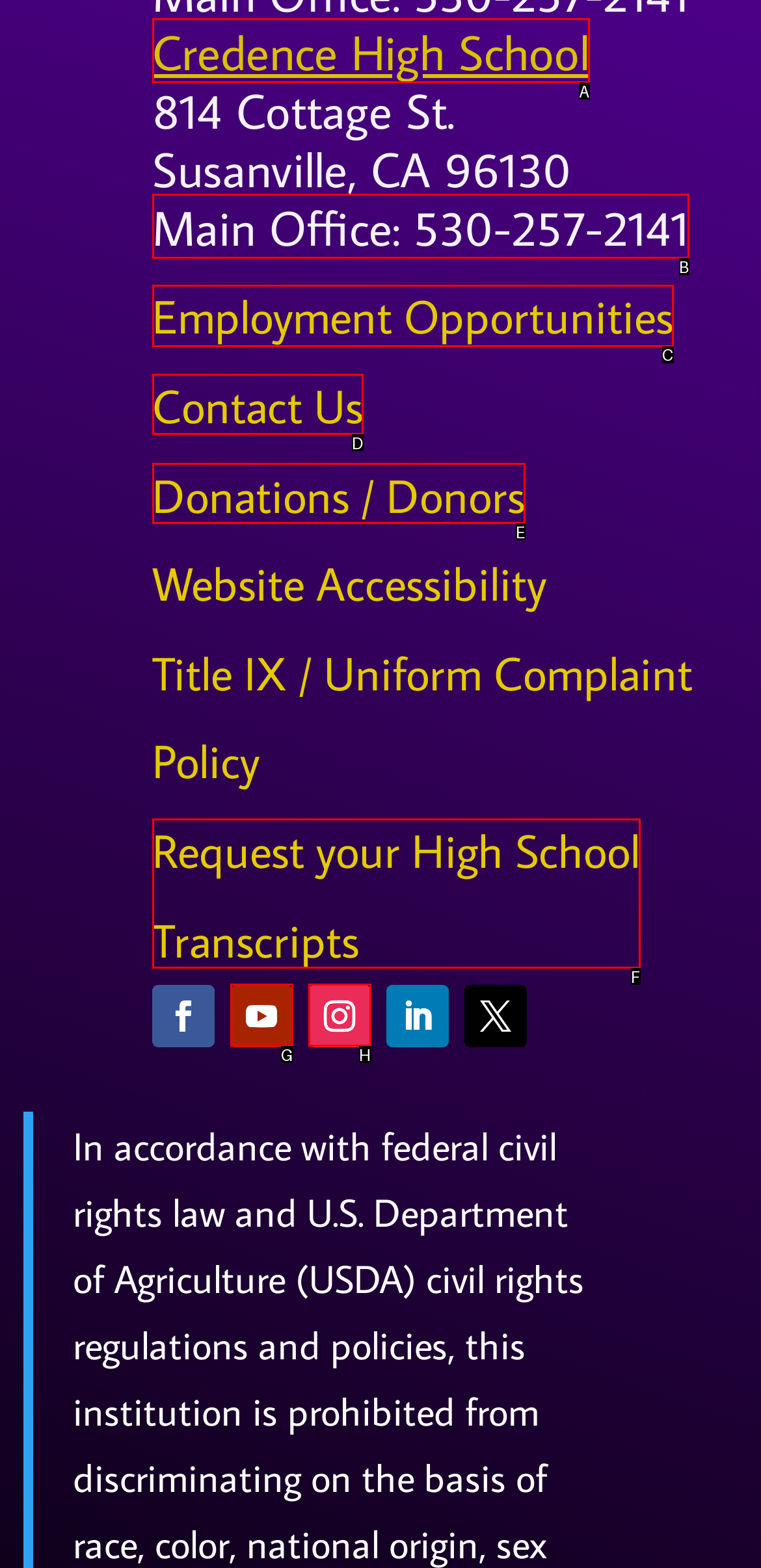Choose the HTML element that should be clicked to accomplish the task: Explore Employment Opportunities. Answer with the letter of the chosen option.

C